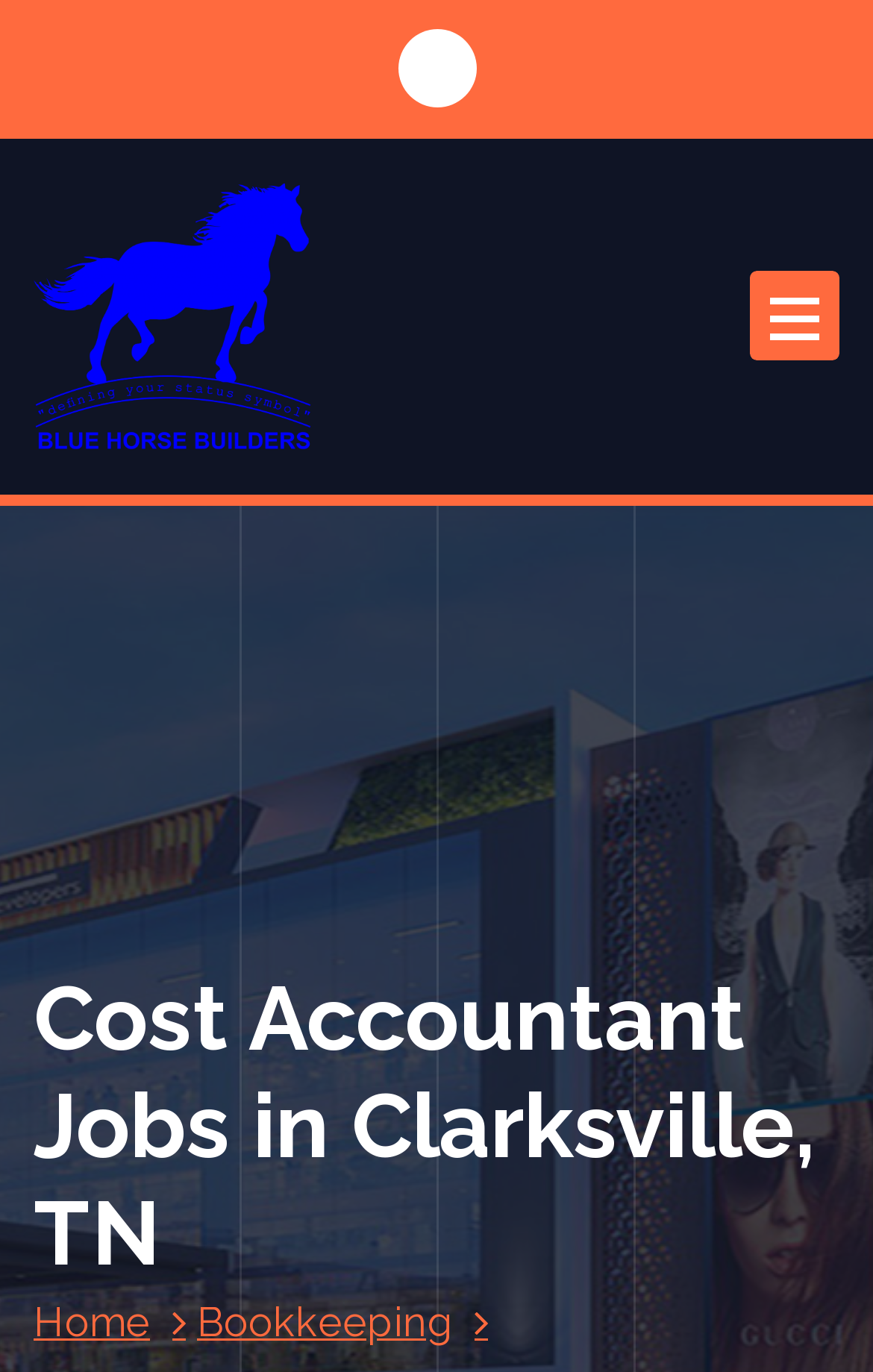Can you find and provide the main heading text of this webpage?

Cost Accountant Jobs in Clarksville, TN